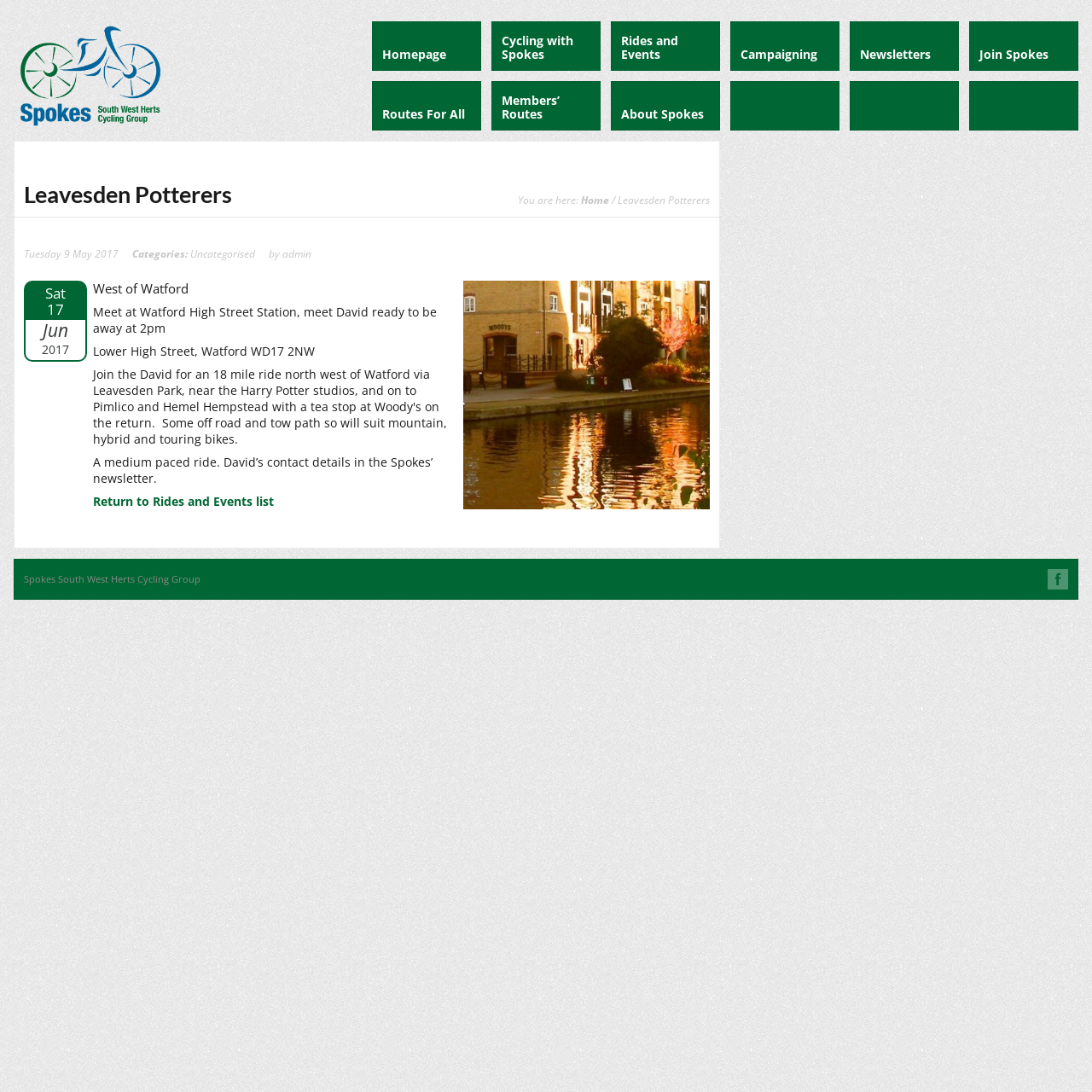Explain the features and main sections of the webpage comprehensively.

The webpage is about the Spokes South West Herts Cycling Group, specifically the Leavesden Potterers section. At the top, there is a logo and a link to the group's homepage, followed by a navigation menu with links to various sections such as Cycling with Spokes, Rides and Events, Campaigning, Newsletters, and Join Spokes.

Below the navigation menu, there is an article section that takes up most of the page. The article has a heading "Leavesden Potterers" and a breadcrumb trail indicating the current location. The main content of the article is about a cycling event on Tuesday, 9 May 2017, with details such as the date, categories, and author. There is also an image related to the event.

The event details include the meeting point, time, and location, as well as a description of the ride and the contact information of the ride leader. There is a link to return to the Rides and Events list at the bottom of the article.

At the very bottom of the page, there is a footer section with the group's name and a link to an unknown destination.